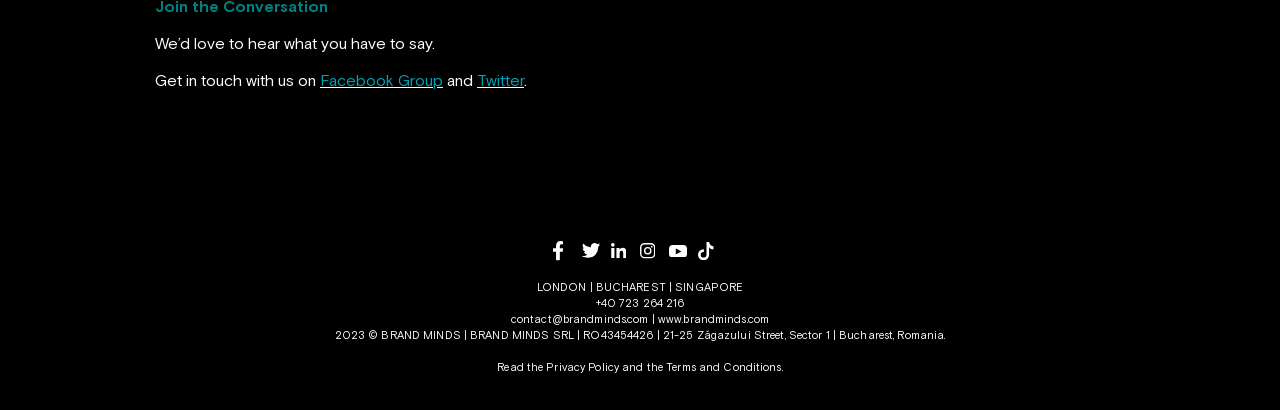Respond with a single word or phrase to the following question: What is the phone number listed?

+40 723 264 216